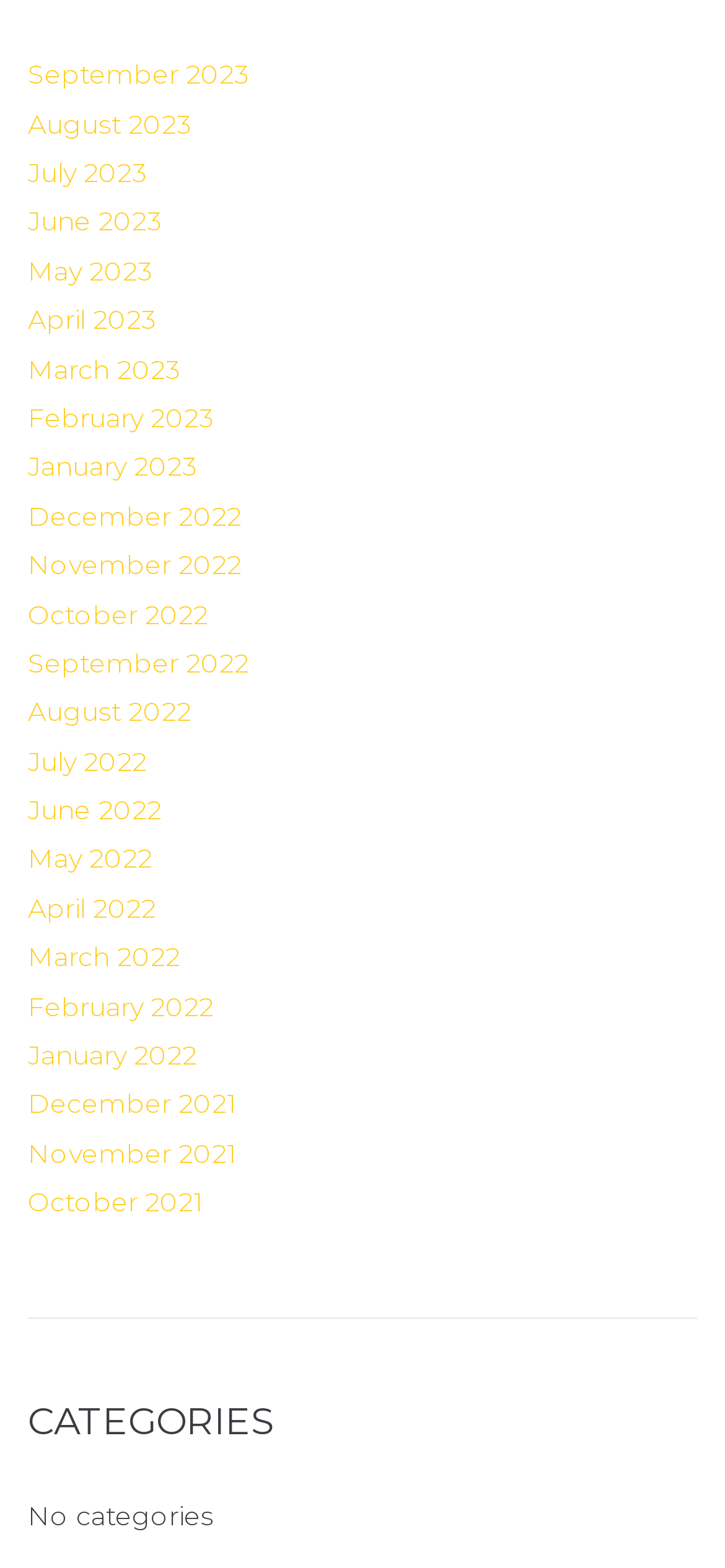Determine the bounding box coordinates of the clickable element to achieve the following action: 'View About page'. Provide the coordinates as four float values between 0 and 1, formatted as [left, top, right, bottom].

None